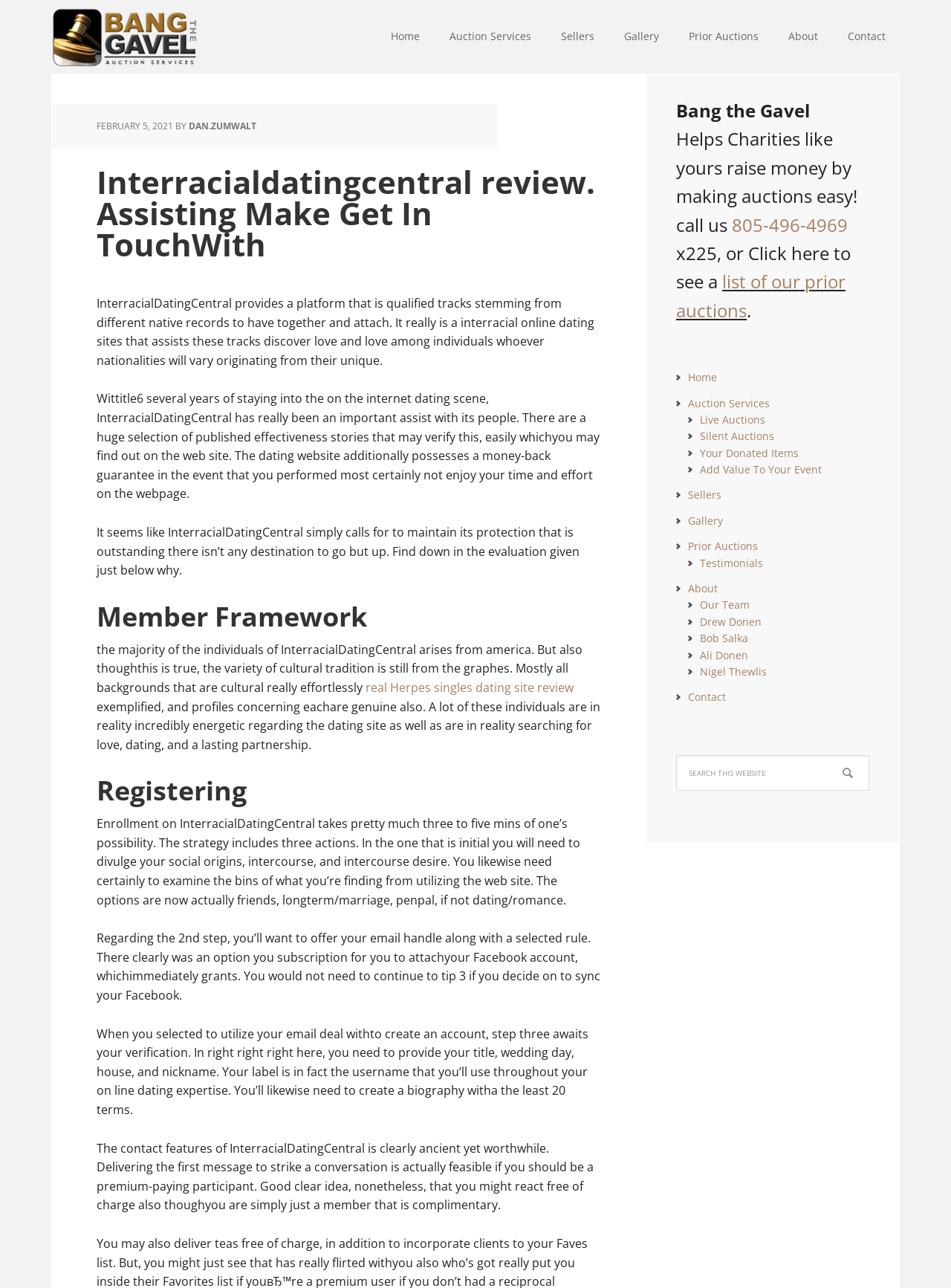Specify the bounding box coordinates of the element's region that should be clicked to achieve the following instruction: "Click the 'Home' link". The bounding box coordinates consist of four float numbers between 0 and 1, in the format [left, top, right, bottom].

[0.397, 0.0, 0.455, 0.057]